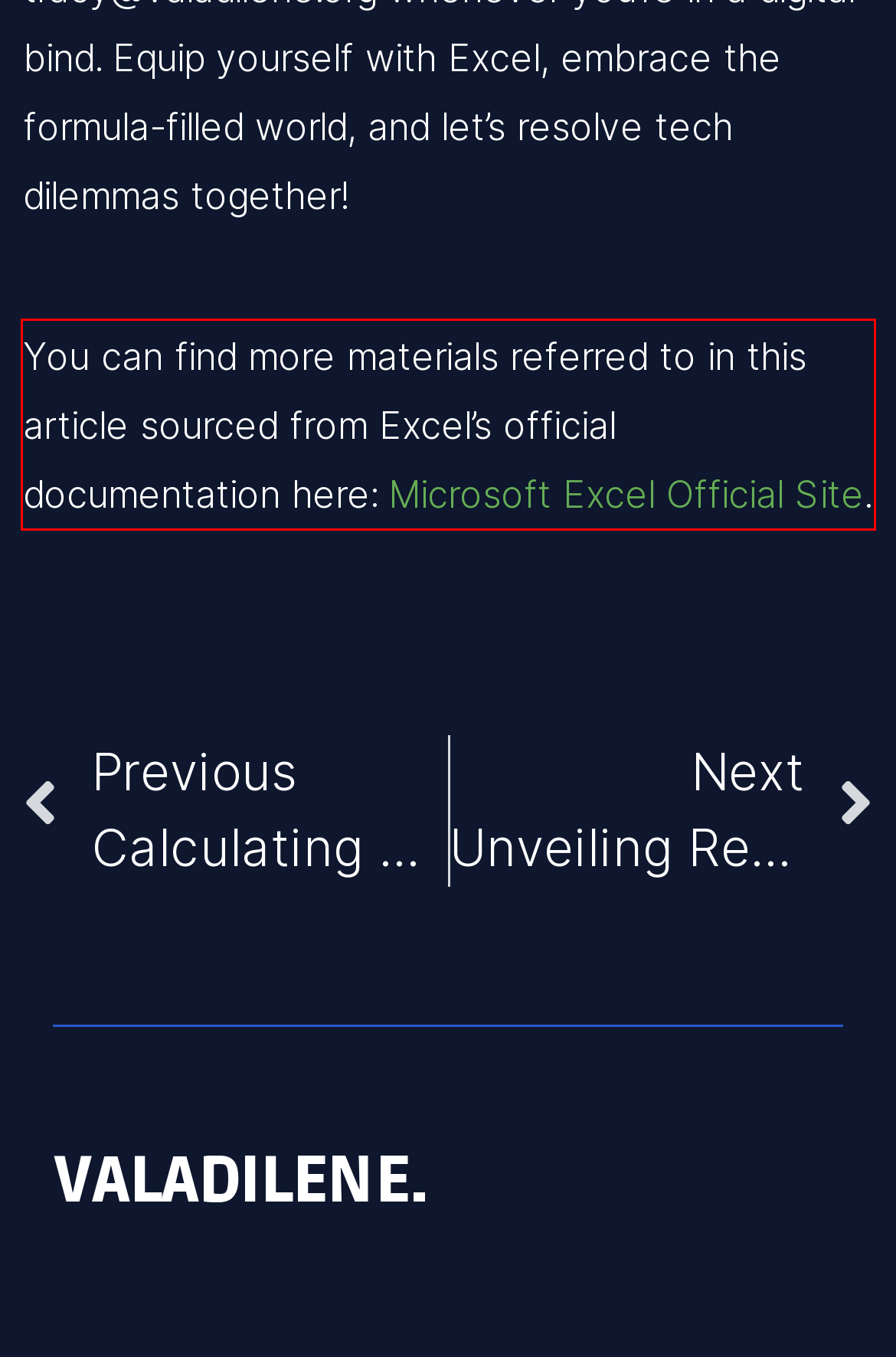Perform OCR on the text inside the red-bordered box in the provided screenshot and output the content.

You can find more materials referred to in this article sourced from Excel’s official documentation here: Microsoft Excel Official Site.